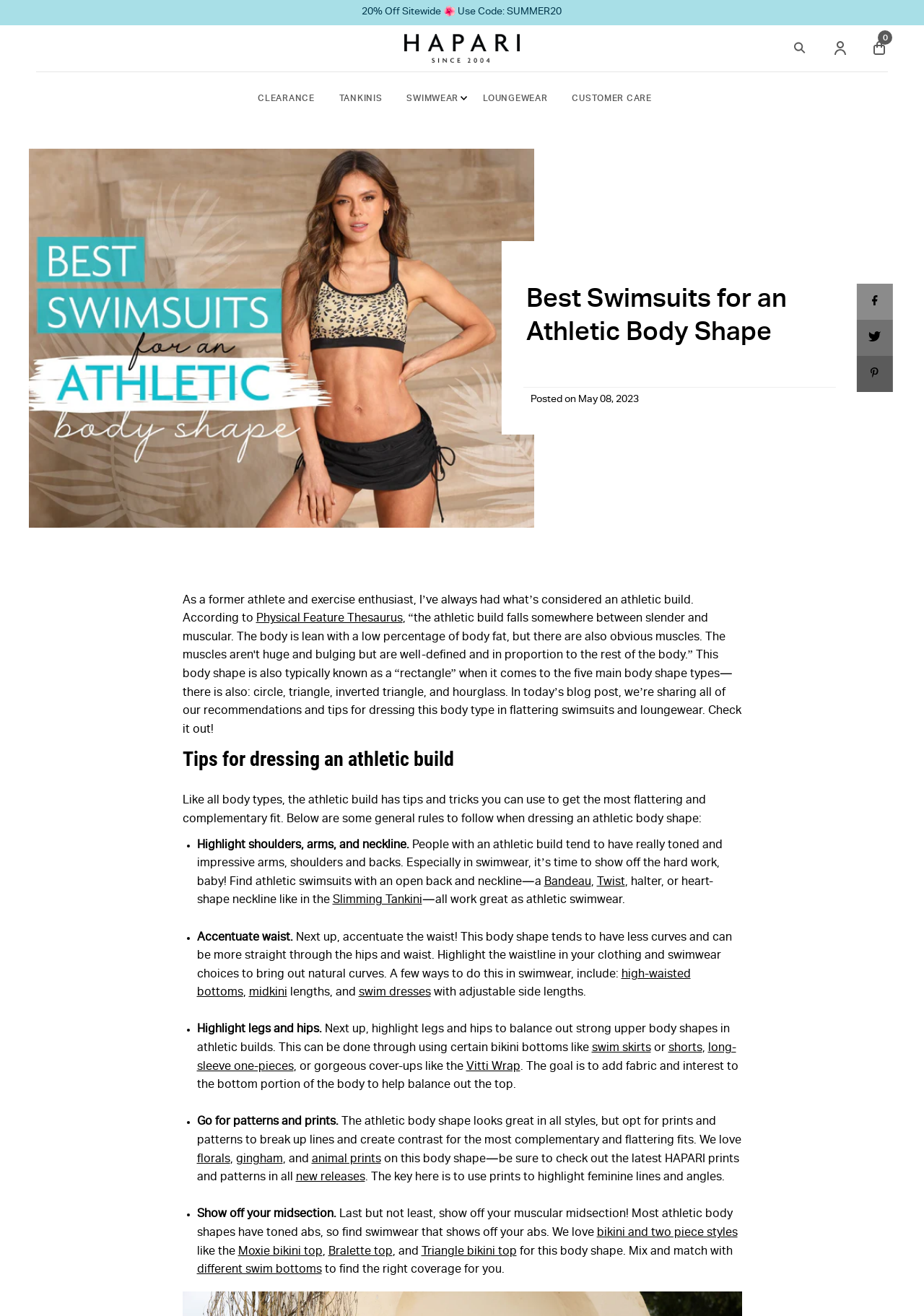What is the discount code for sitewide sale?
Based on the image, give a concise answer in the form of a single word or short phrase.

SUMMER20